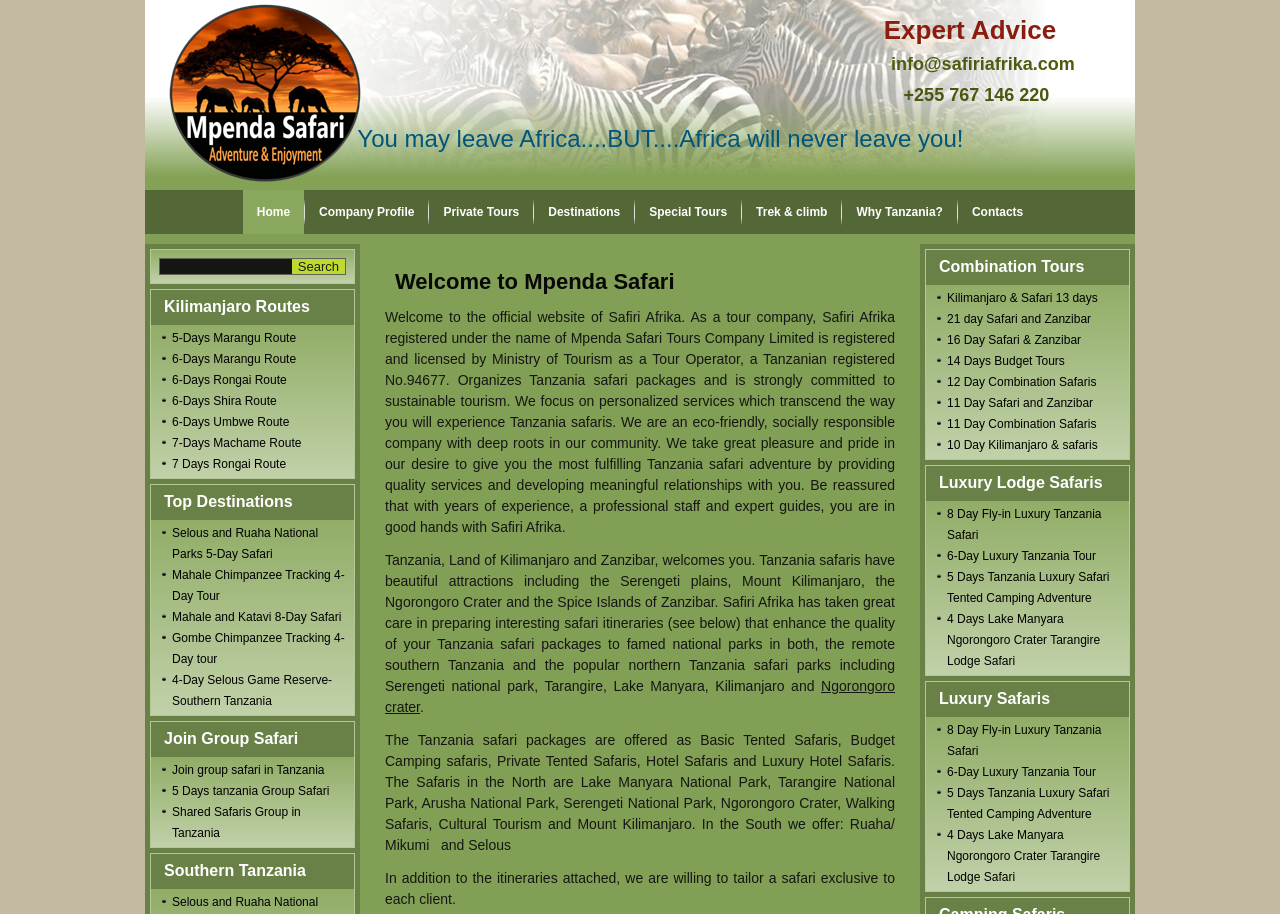Kindly provide the bounding box coordinates of the section you need to click on to fulfill the given instruction: "Search for a safari package".

[0.124, 0.282, 0.27, 0.301]